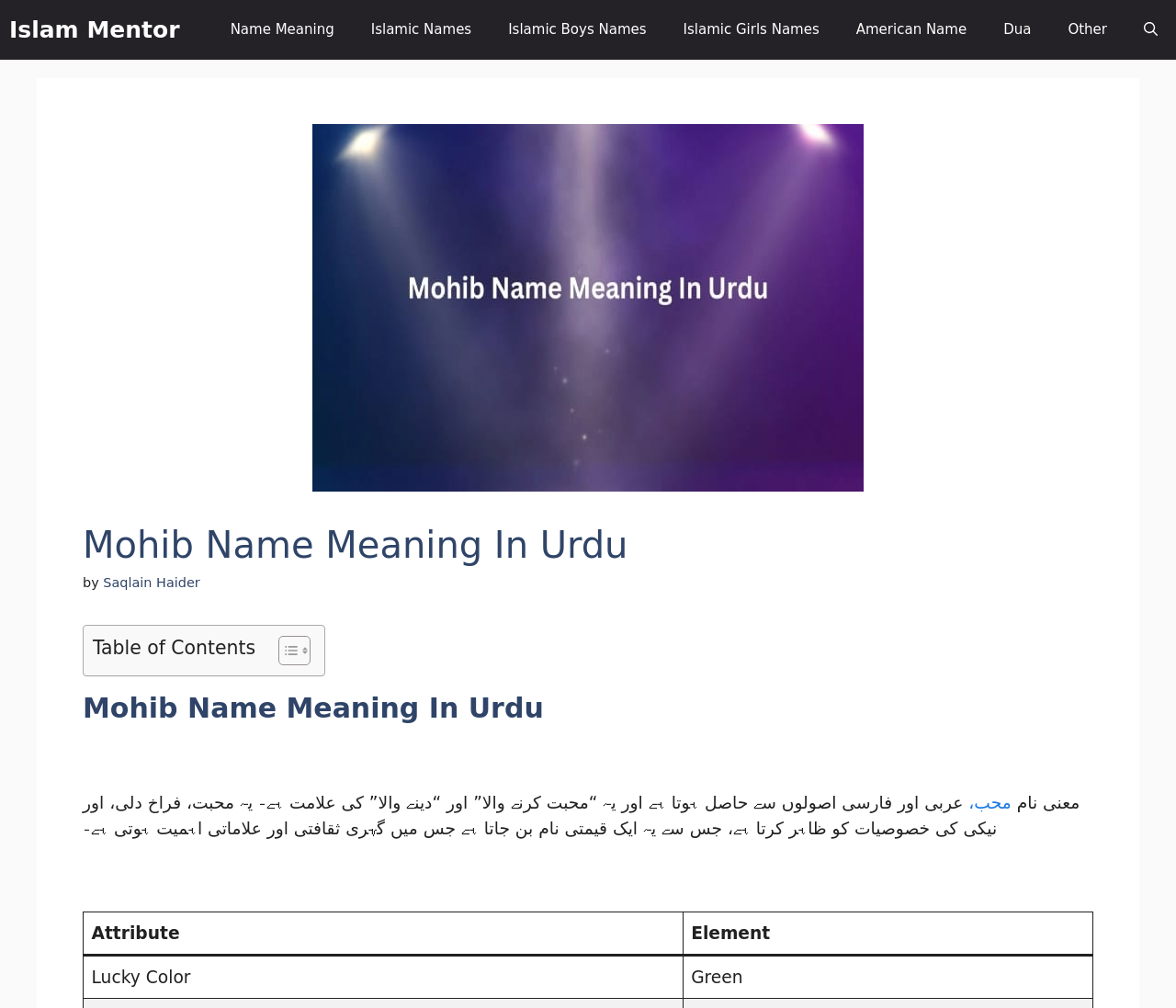Using the provided description: "Name Meaning", find the bounding box coordinates of the corresponding UI element. The output should be four float numbers between 0 and 1, in the format [left, top, right, bottom].

[0.18, 0.0, 0.3, 0.059]